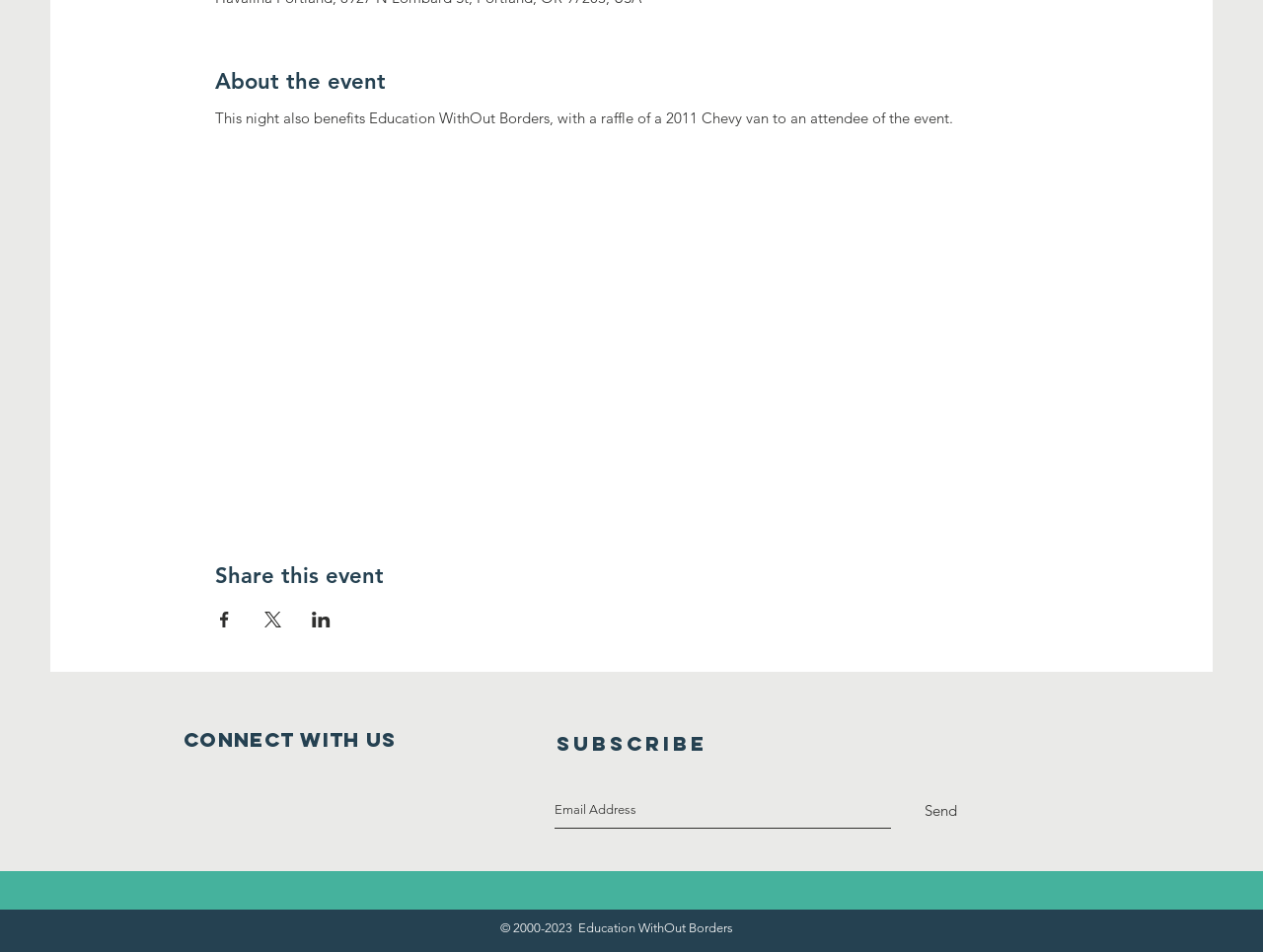Using the description: "aria-label="Email Address" name="email" placeholder="Email Address"", determine the UI element's bounding box coordinates. Ensure the coordinates are in the format of four float numbers between 0 and 1, i.e., [left, top, right, bottom].

[0.439, 0.833, 0.705, 0.87]